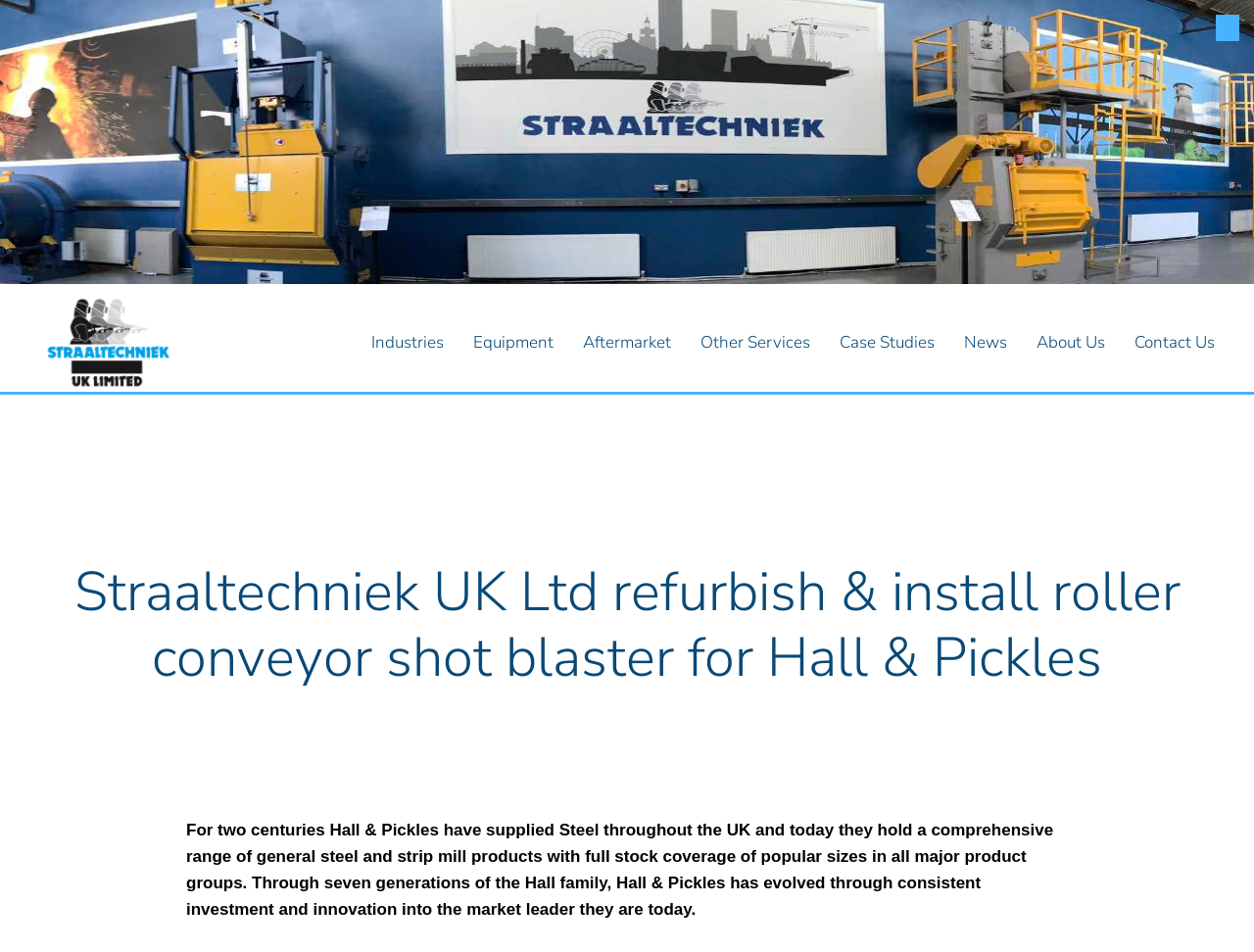Identify the bounding box coordinates of the element to click to follow this instruction: 'view blog'. Ensure the coordinates are four float values between 0 and 1, provided as [left, top, right, bottom].

None